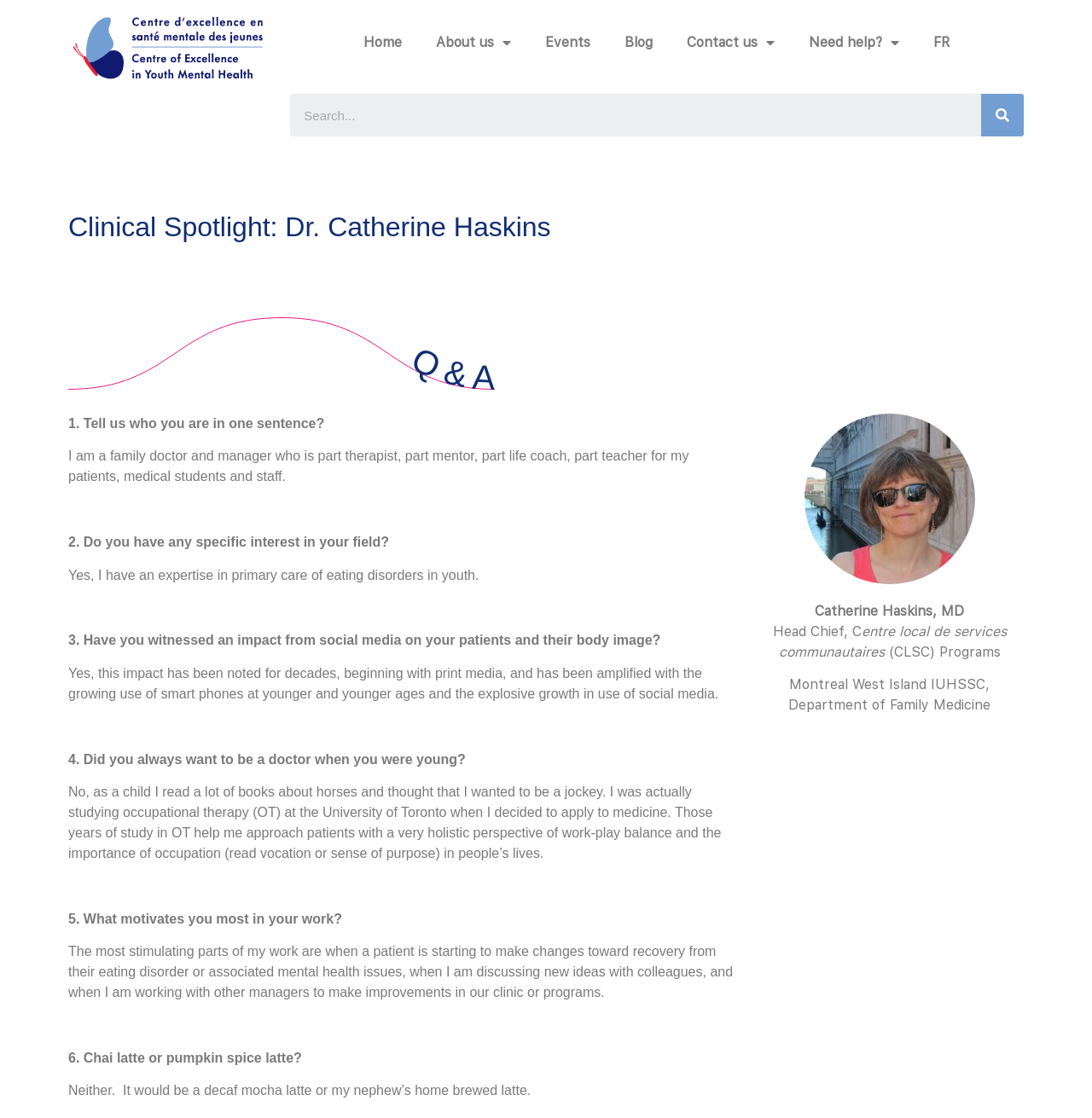Given the webpage screenshot, identify the bounding box of the UI element that matches this description: "Home".

[0.317, 0.008, 0.384, 0.069]